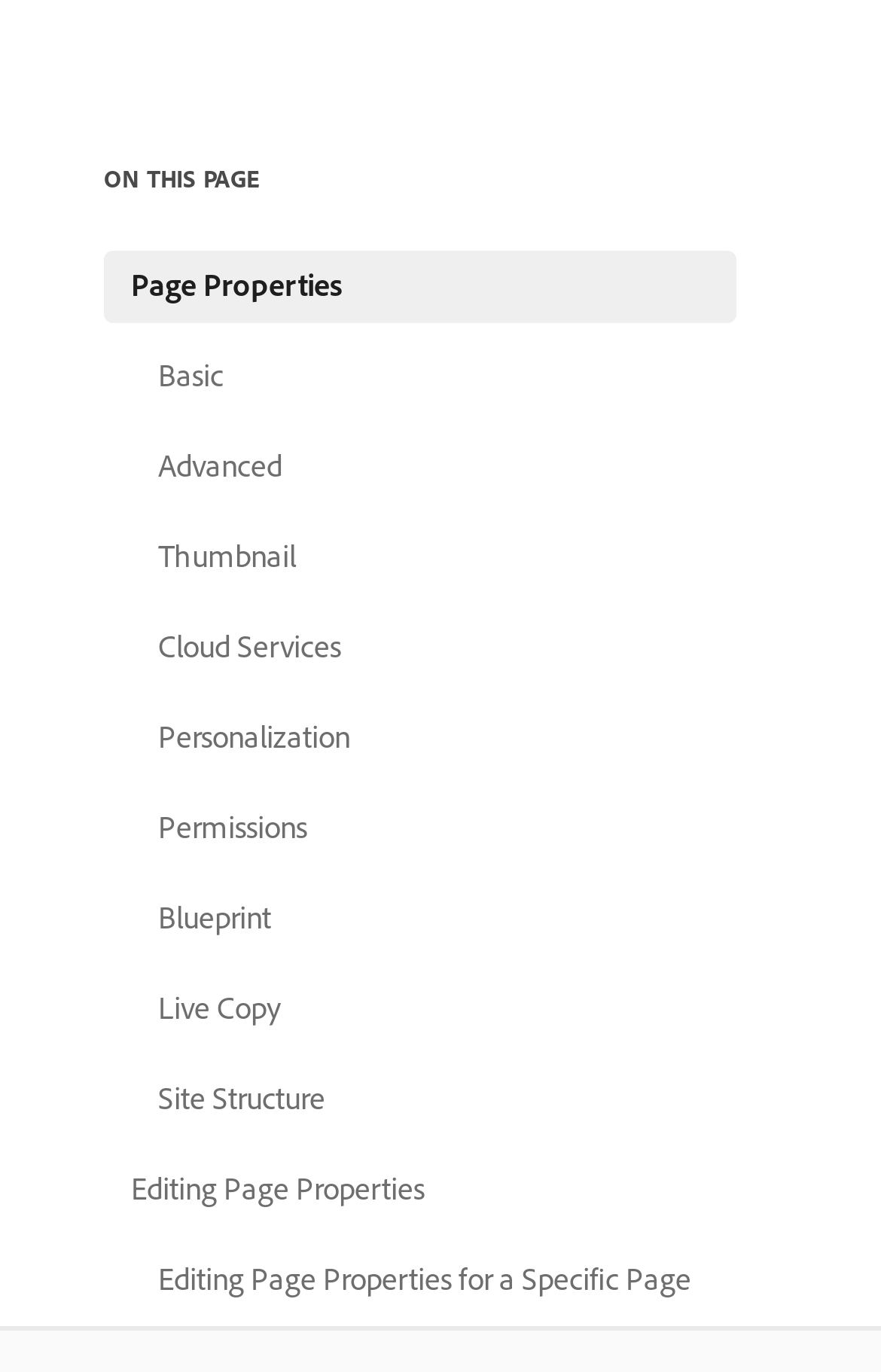Specify the bounding box coordinates for the region that must be clicked to perform the given instruction: "view page properties".

[0.118, 0.183, 0.836, 0.235]